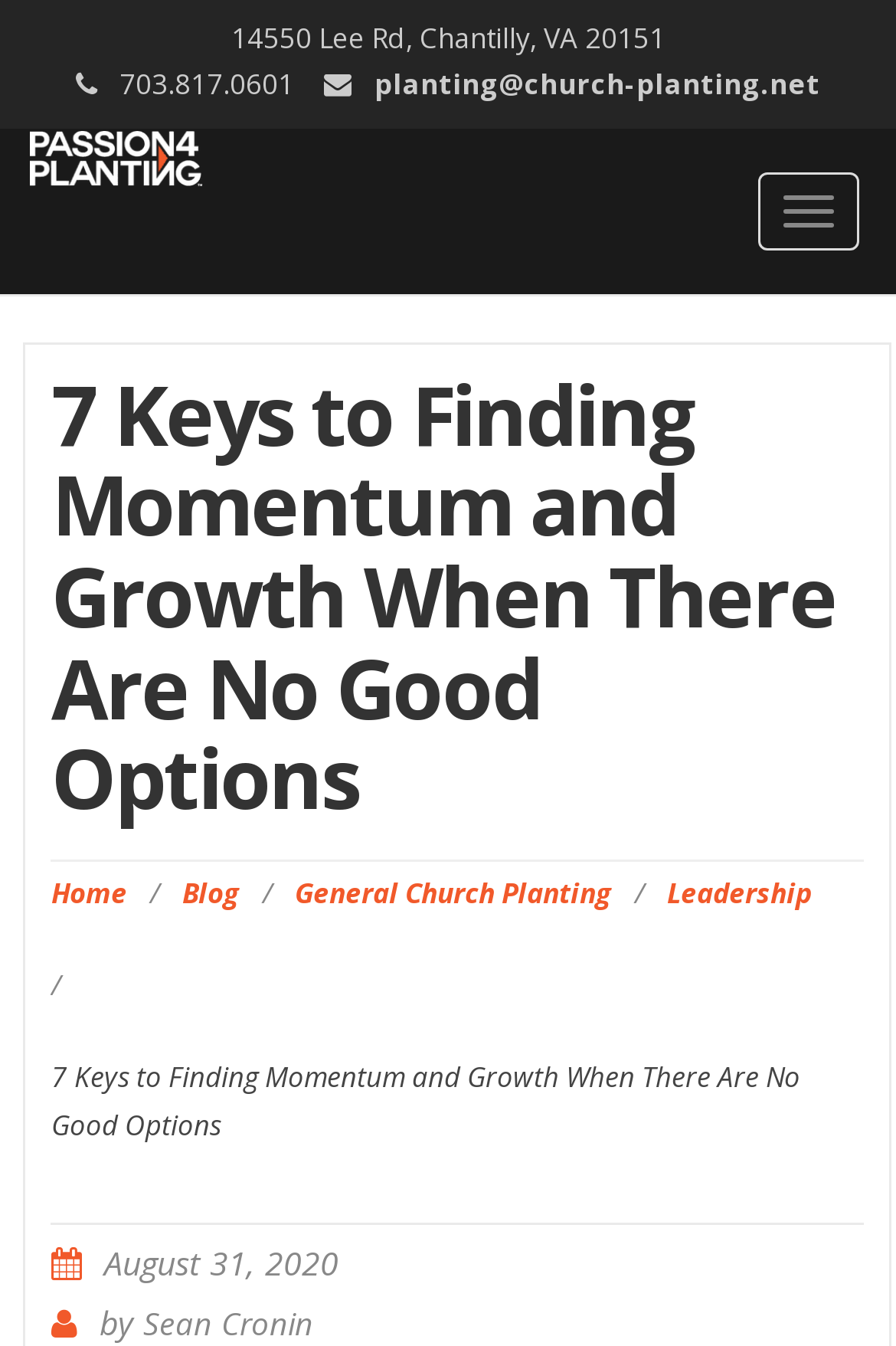Find the bounding box coordinates of the area to click in order to follow the instruction: "contact via email".

[0.418, 0.048, 0.915, 0.077]